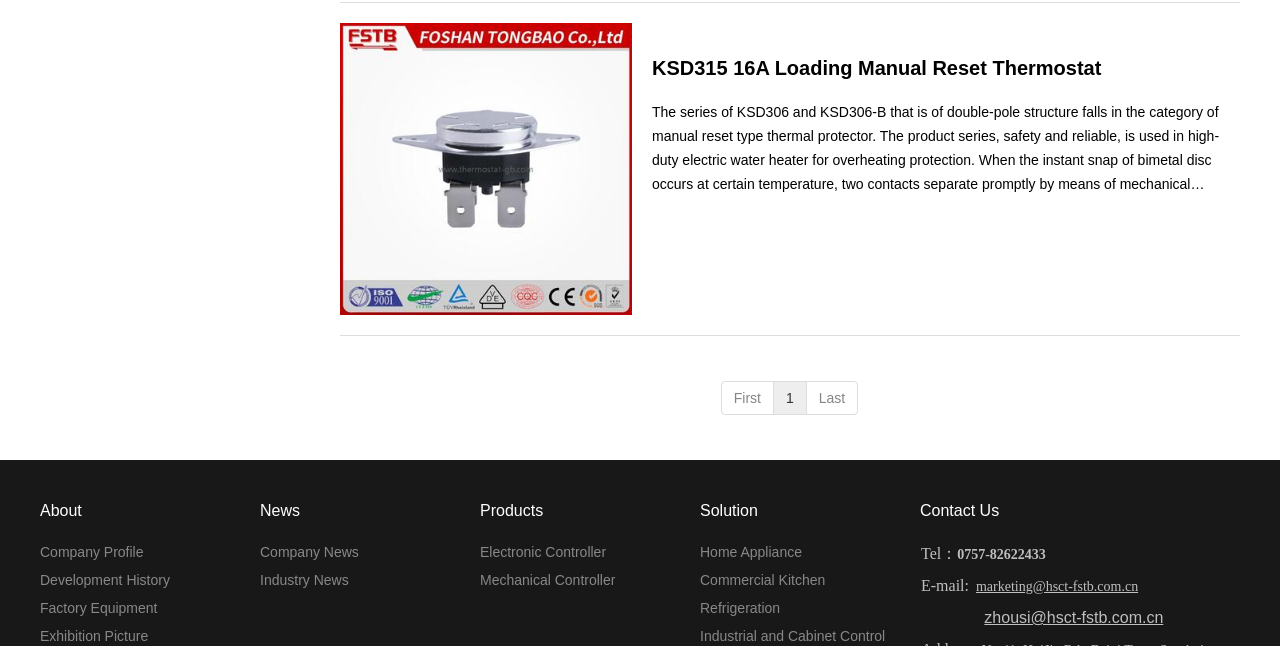What are the main categories on the webpage?
Please answer the question with as much detail and depth as you can.

The webpage has a navigation menu with five main categories: About, News, Products, Solution, and Contact Us. These categories are likely to provide information about the company, its news, products, solutions, and contact details.